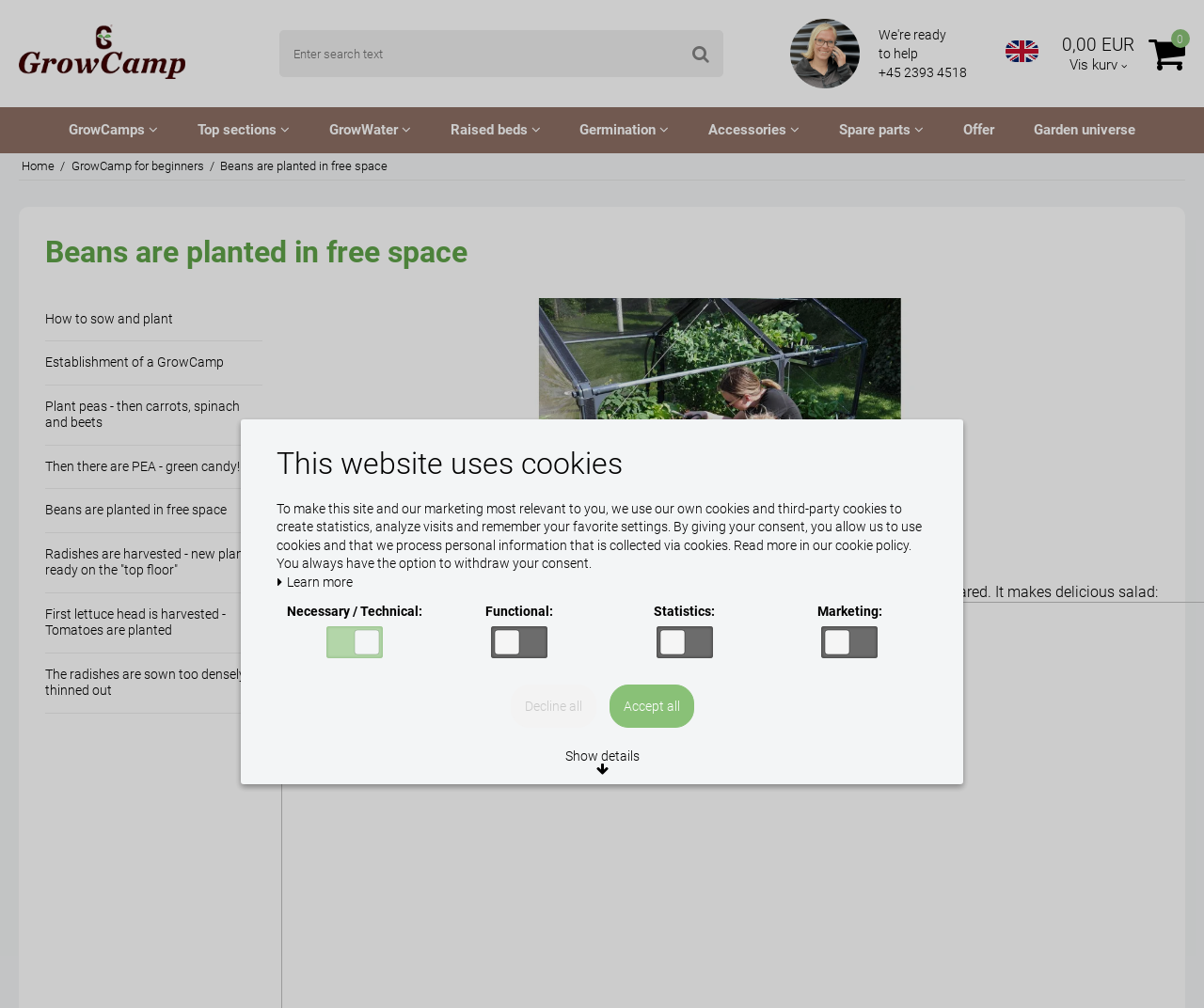Please locate the clickable area by providing the bounding box coordinates to follow this instruction: "View GrowCamp for beginners".

[0.059, 0.158, 0.169, 0.172]